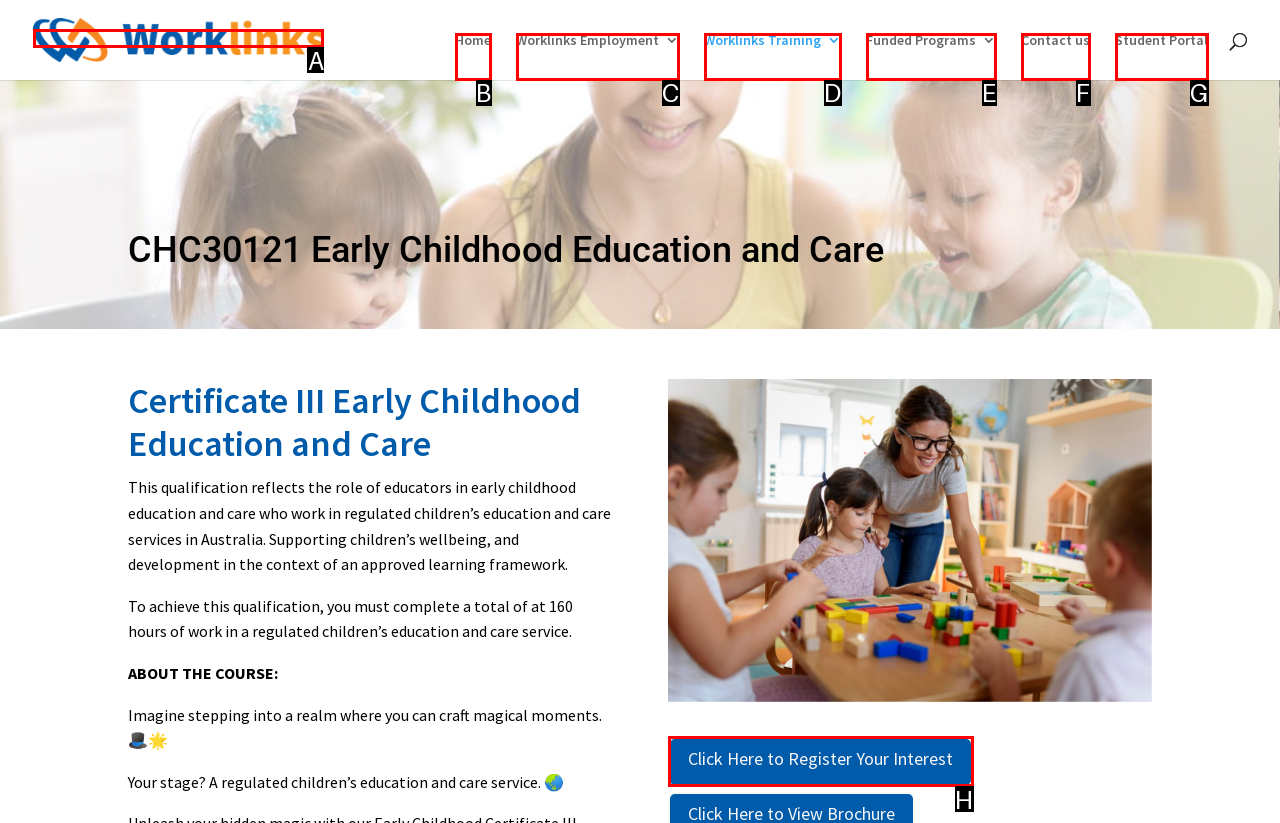Point out the letter of the HTML element you should click on to execute the task: Click Worklinks
Reply with the letter from the given options.

A